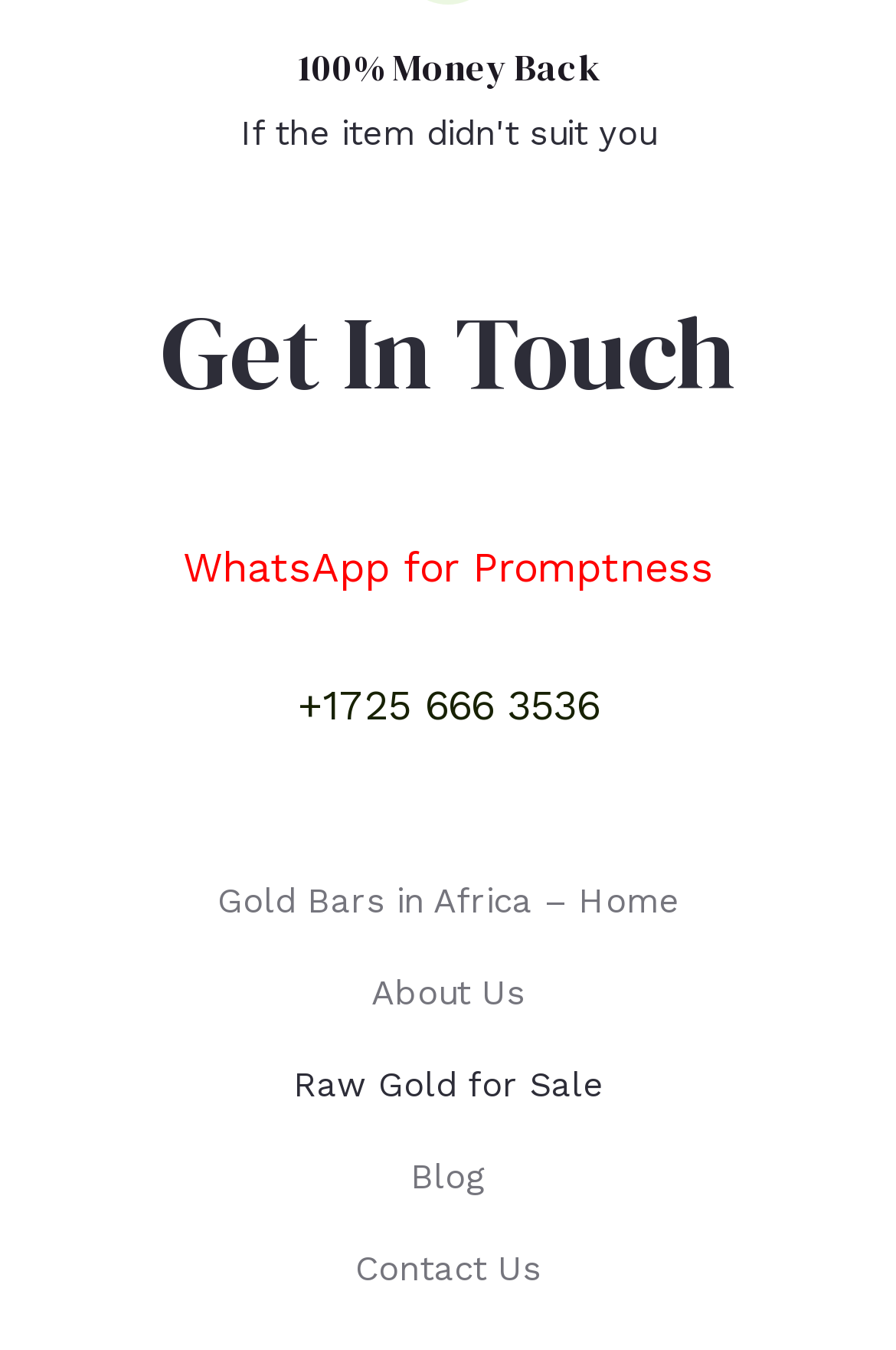What type of products are sold on this website?
Based on the image, give a concise answer in the form of a single word or short phrase.

Gold bars